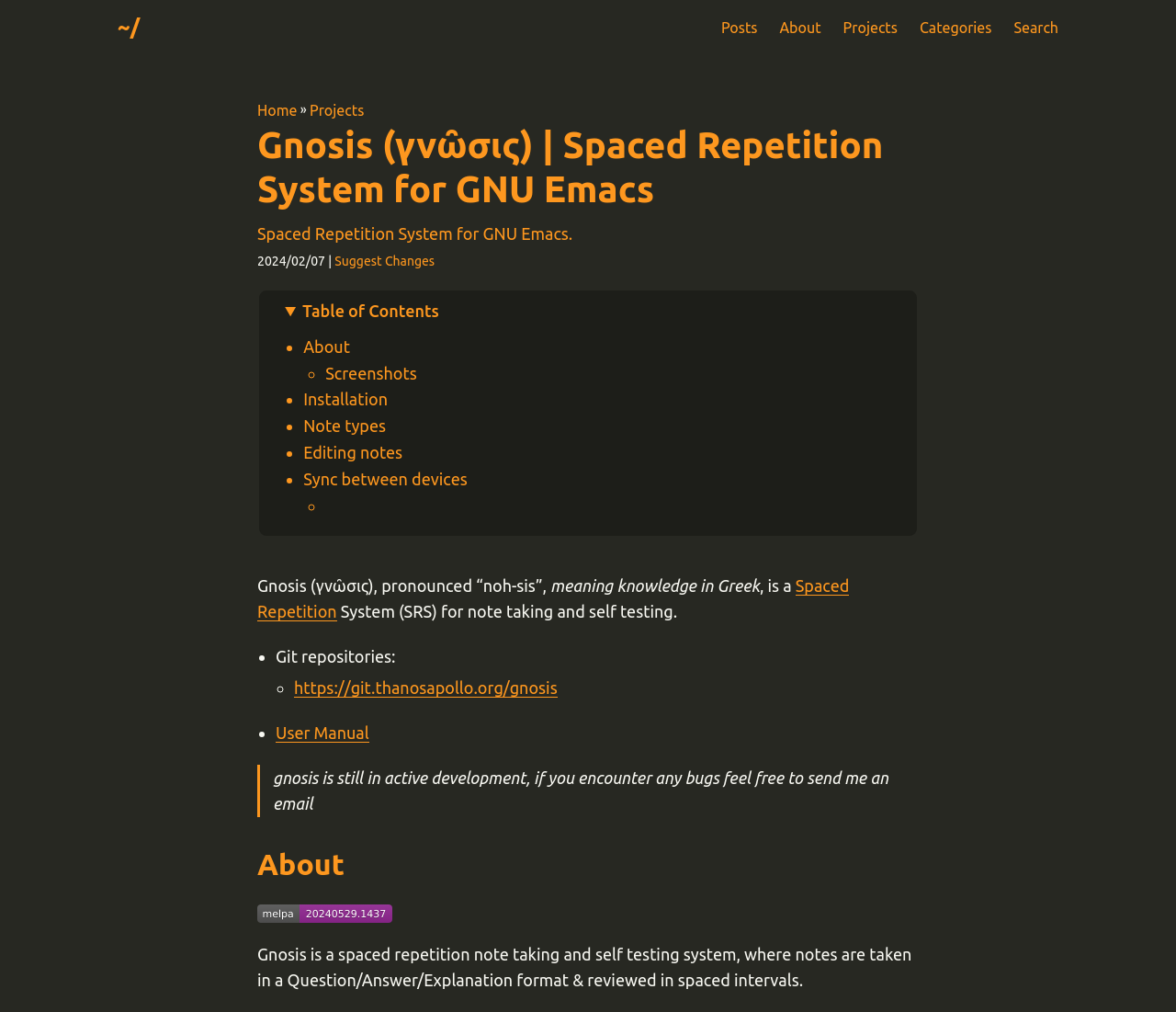Provide a brief response to the question using a single word or phrase: 
What is the purpose of Gnosis?

Note taking and self testing